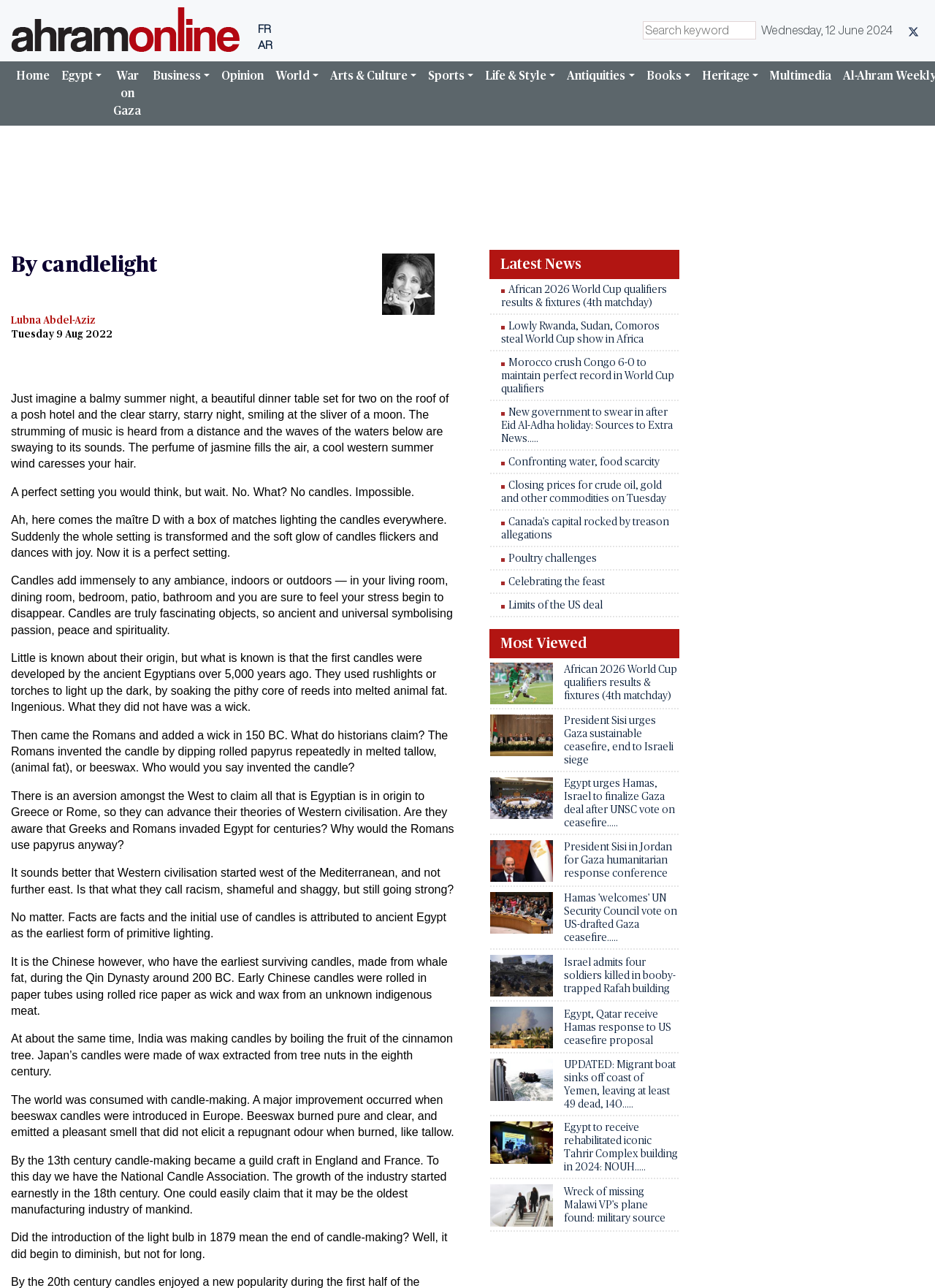Extract the bounding box coordinates for the UI element described by the text: "Poultry challenges". The coordinates should be in the form of [left, top, right, bottom] with values between 0 and 1.

[0.536, 0.429, 0.638, 0.438]